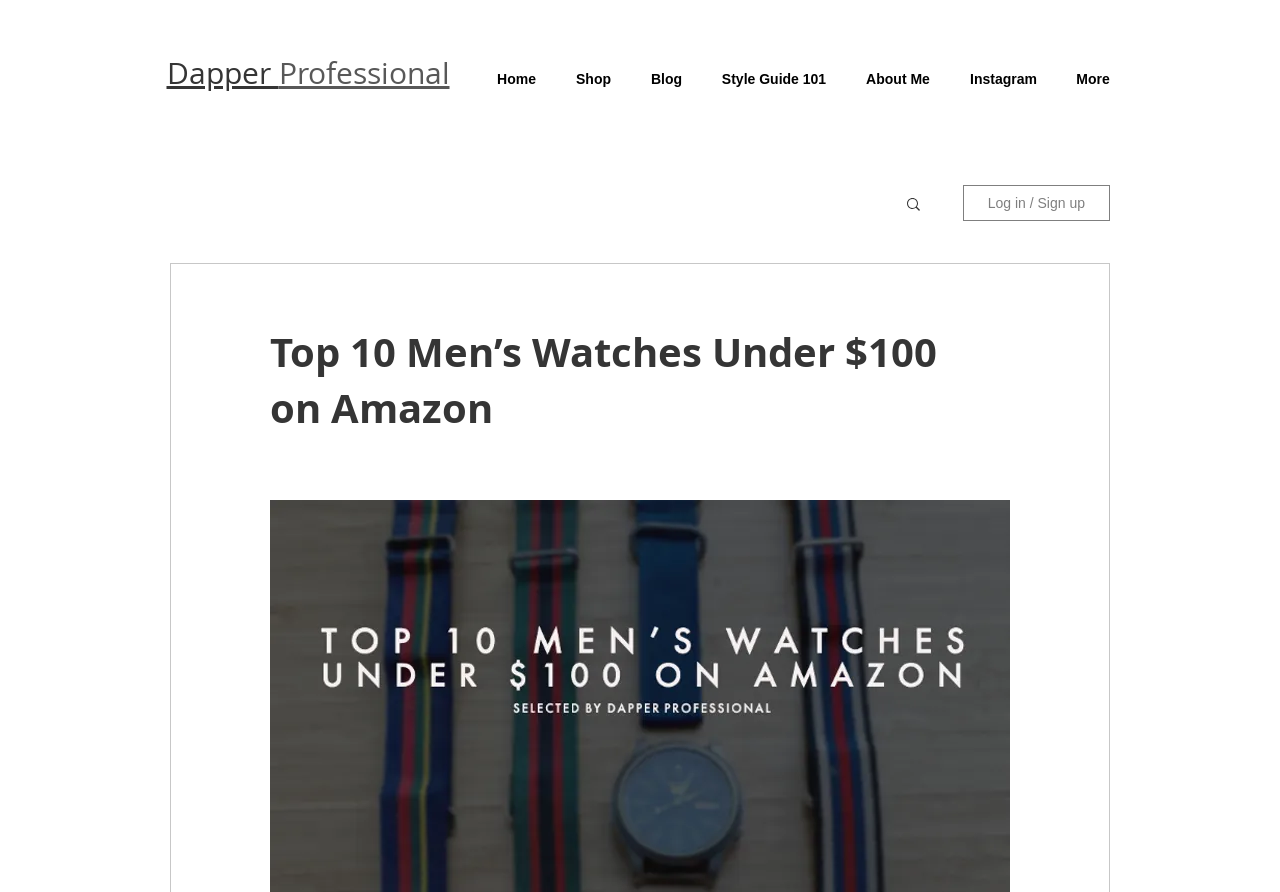Locate the bounding box coordinates of the clickable part needed for the task: "log in or sign up".

[0.752, 0.207, 0.867, 0.248]